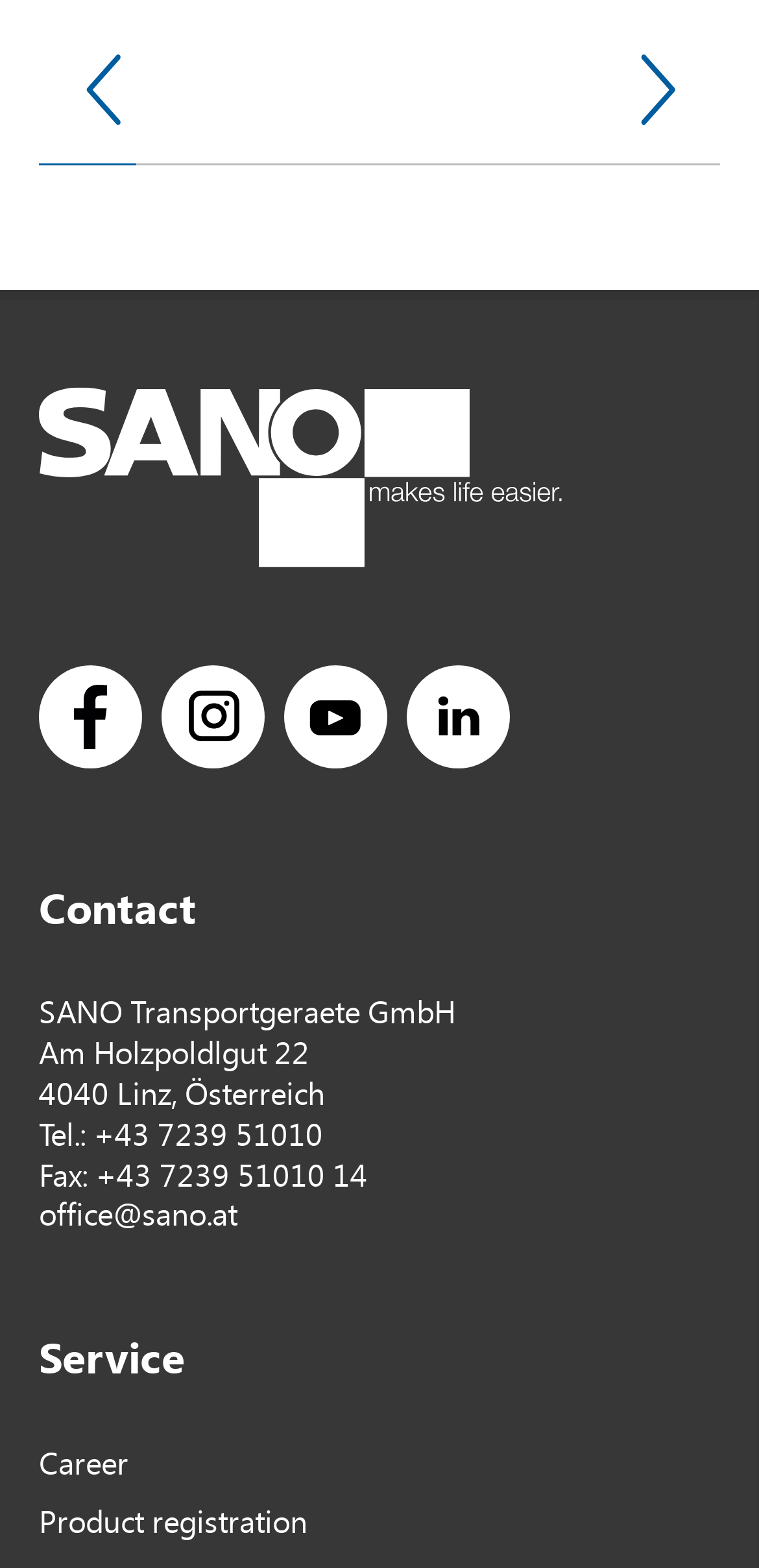Can you provide the bounding box coordinates for the element that should be clicked to implement the instruction: "Visit Facebook page"?

[0.051, 0.424, 0.187, 0.49]